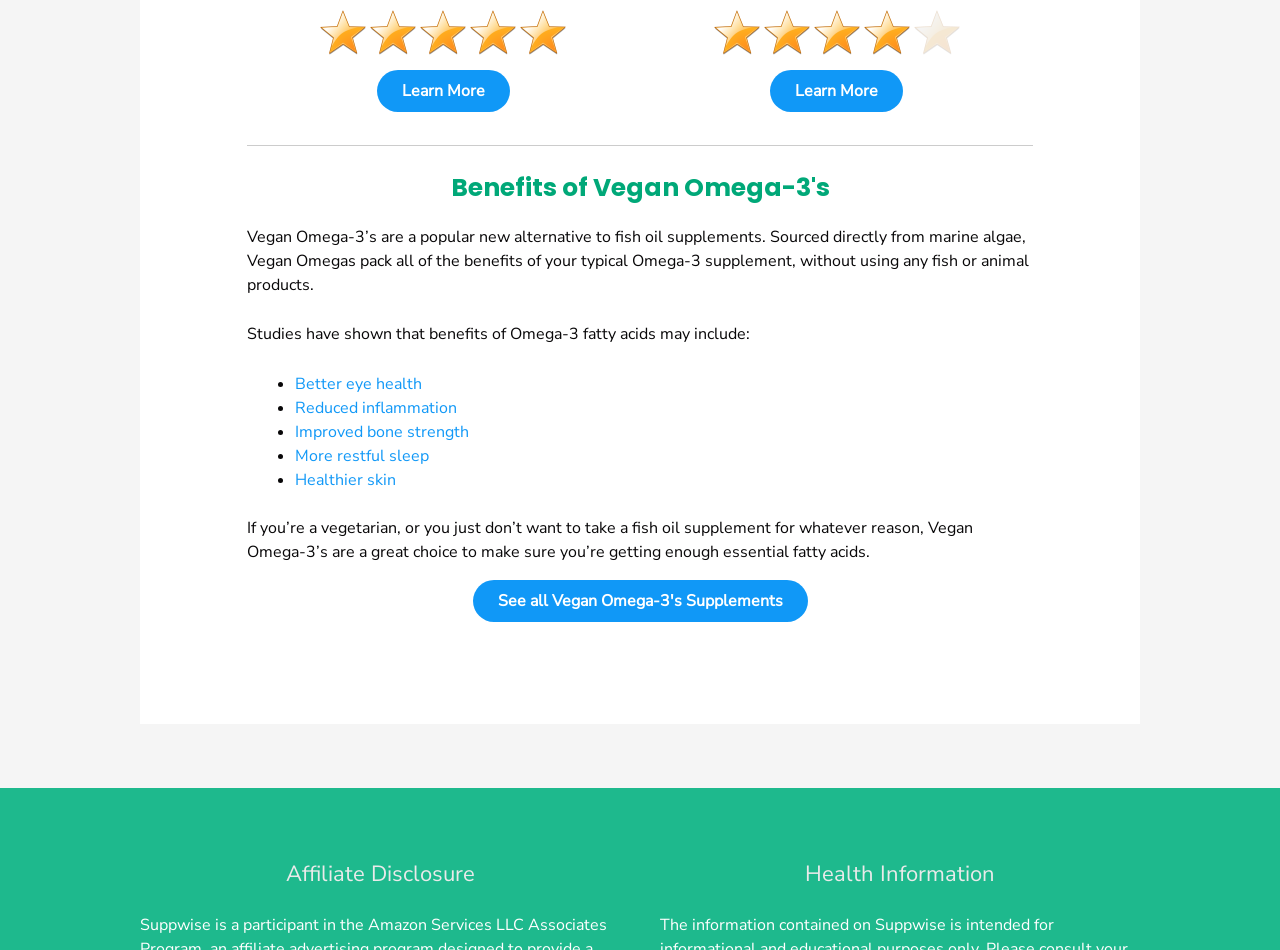What is the alternative to fish oil supplements?
Based on the visual, give a brief answer using one word or a short phrase.

Vegan Omega-3's